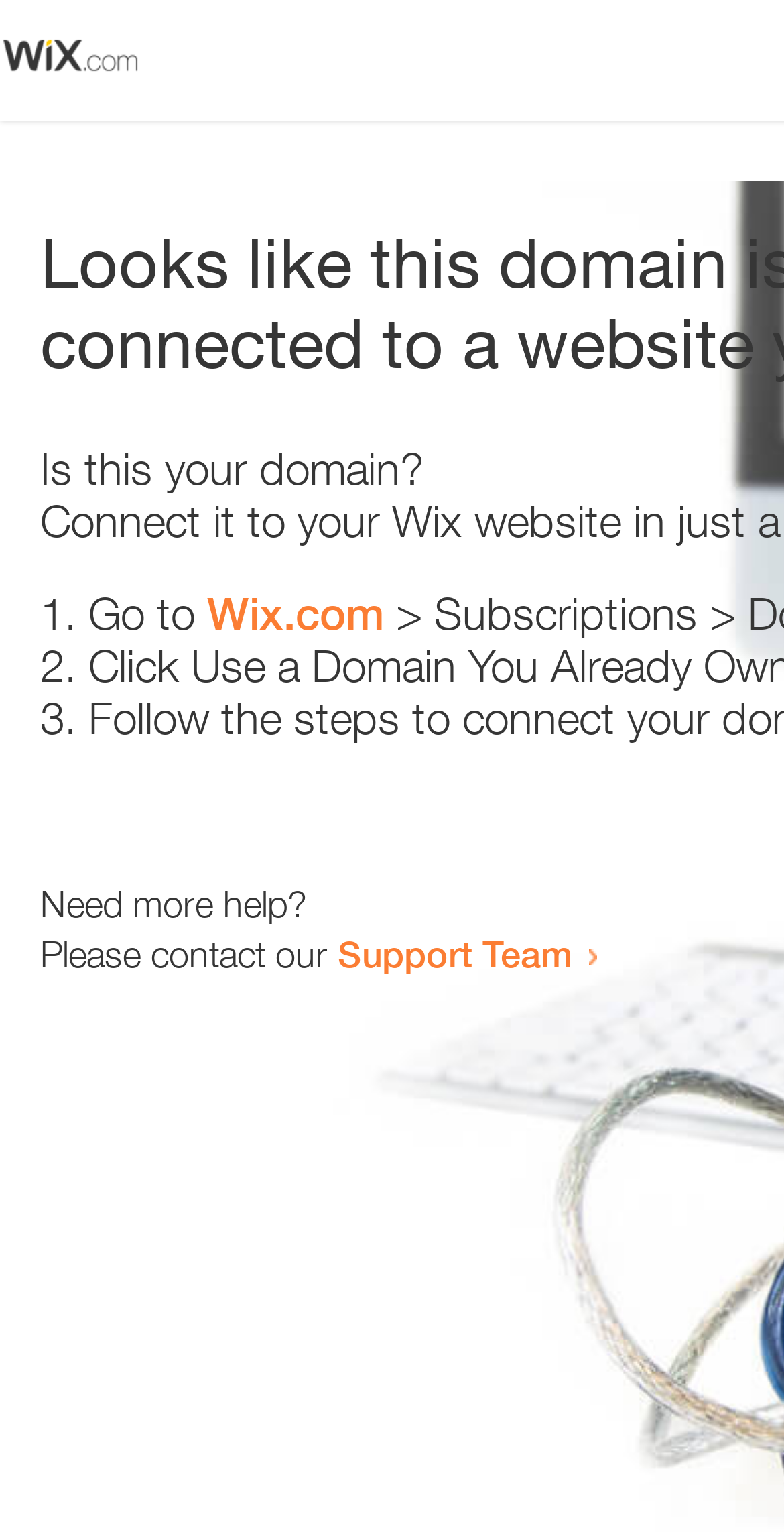Generate a thorough description of the webpage.

The webpage appears to be an error page, with a small image at the top left corner. Below the image, there is a heading that reads "Is this your domain?" centered on the page. 

Underneath the heading, there is a numbered list with three items. The first item starts with "1." and is followed by the text "Go to" and a link to "Wix.com". The second item starts with "2." and the third item starts with "3.", but their contents are not specified. 

At the bottom of the page, there is a section that provides additional help options. It starts with the text "Need more help?" and is followed by a sentence that reads "Please contact our". This sentence is completed with a link to the "Support Team".